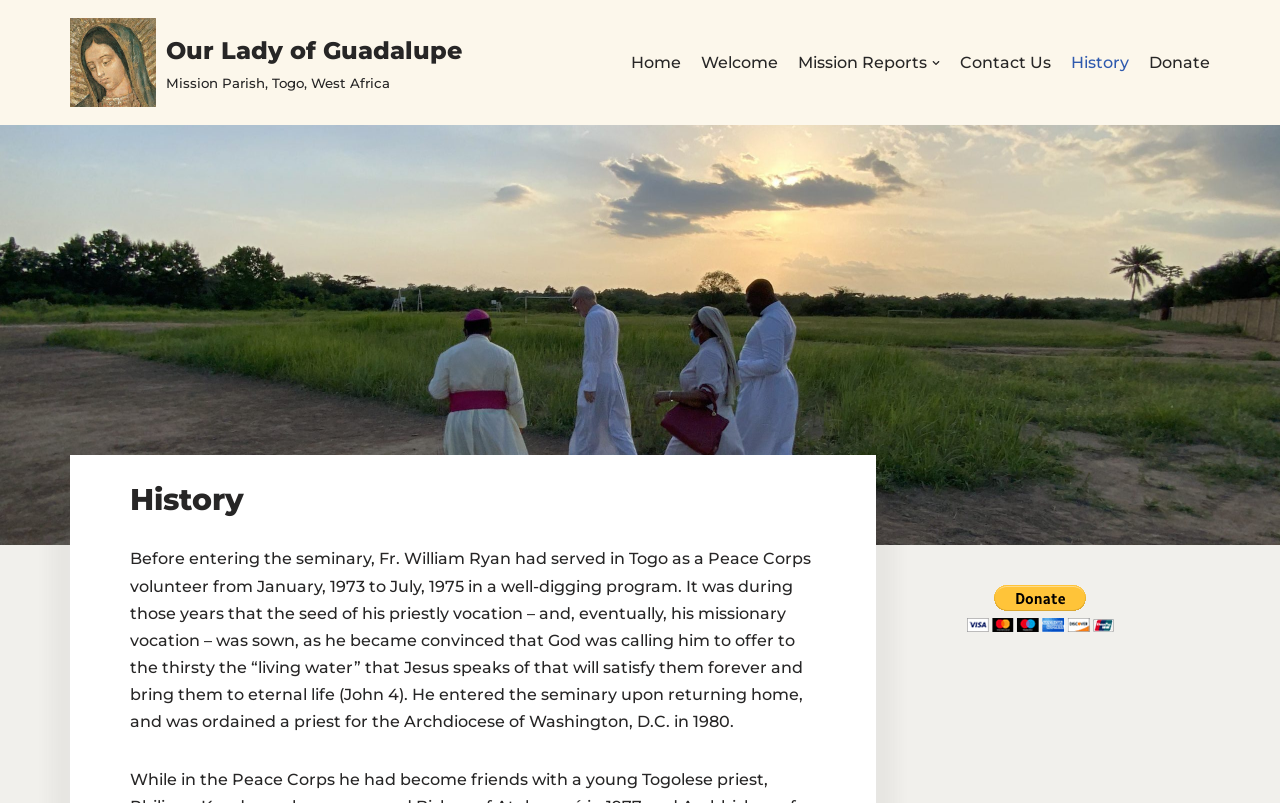What is the name of the organization Fr. William Ryan was part of?
Give a thorough and detailed response to the question.

The webpage mentions that Fr. William Ryan served in Togo as a Peace Corps volunteer, which indicates that the organization he was part of is the Peace Corps.